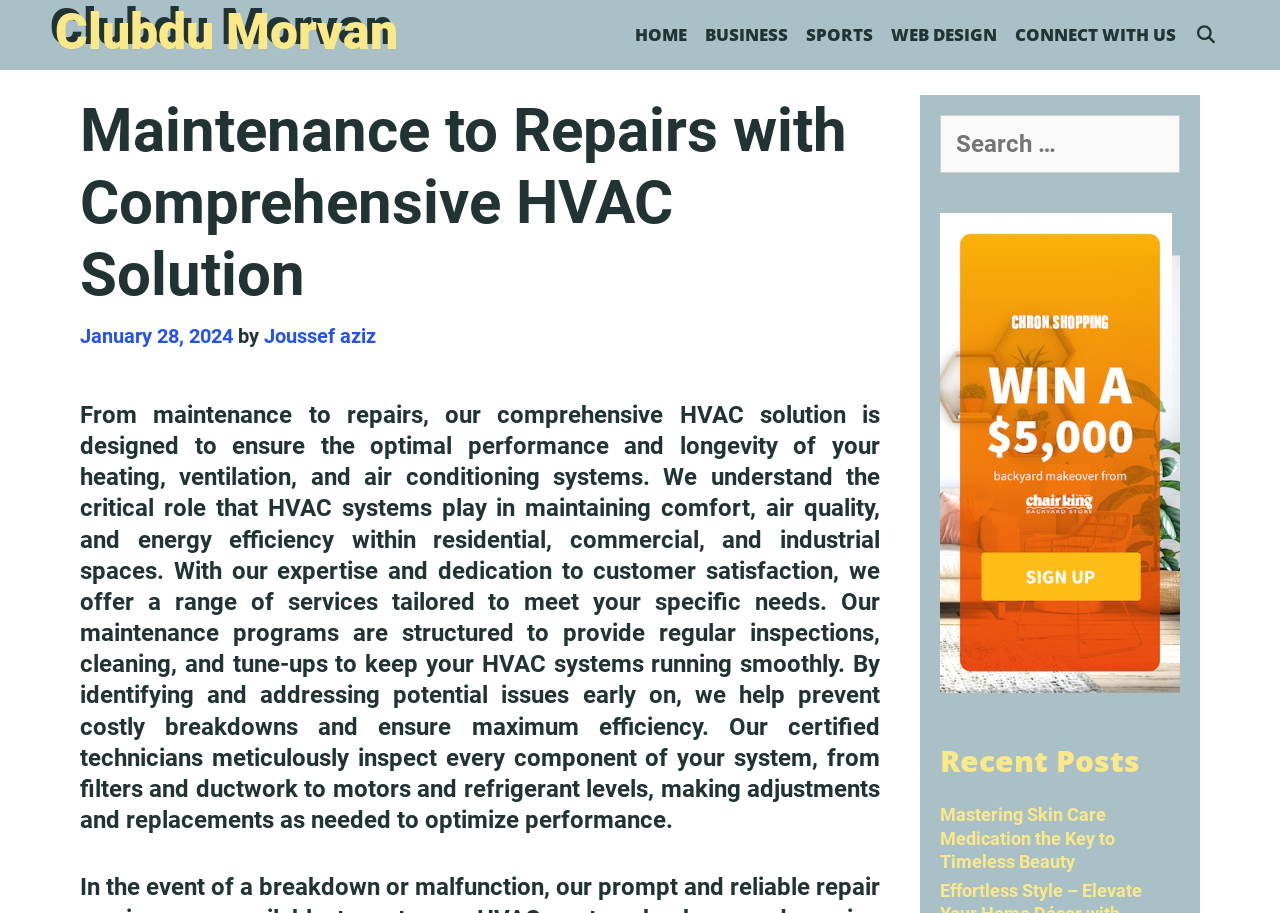Determine the bounding box coordinates of the region to click in order to accomplish the following instruction: "Read the article about getting wrinkles out of curtains". Provide the coordinates as four float numbers between 0 and 1, specifically [left, top, right, bottom].

None